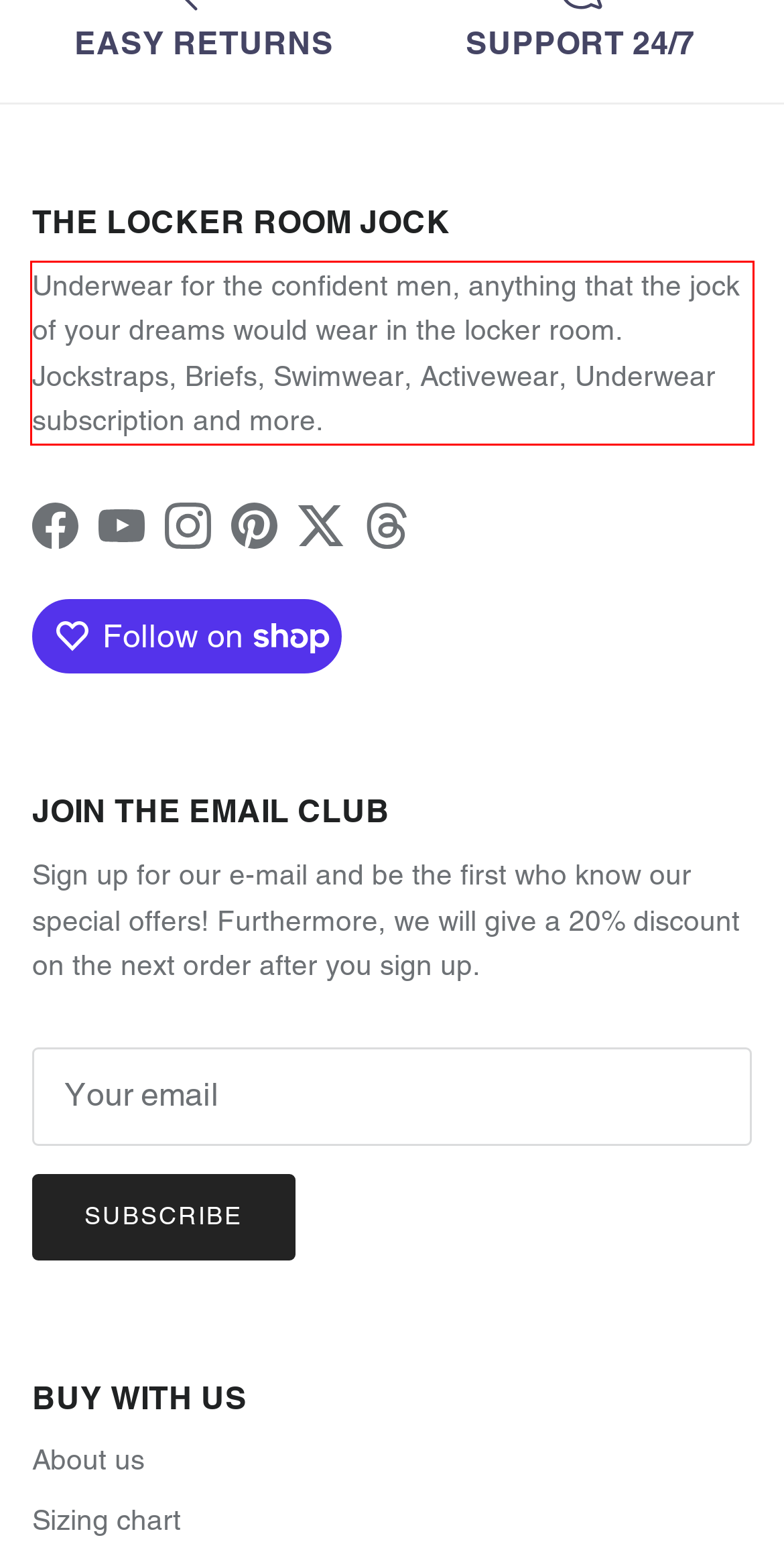Look at the provided screenshot of the webpage and perform OCR on the text within the red bounding box.

Underwear for the confident men, anything that the jock of your dreams would wear in the locker room. Jockstraps, Briefs, Swimwear, Activewear, Underwear subscription and more.